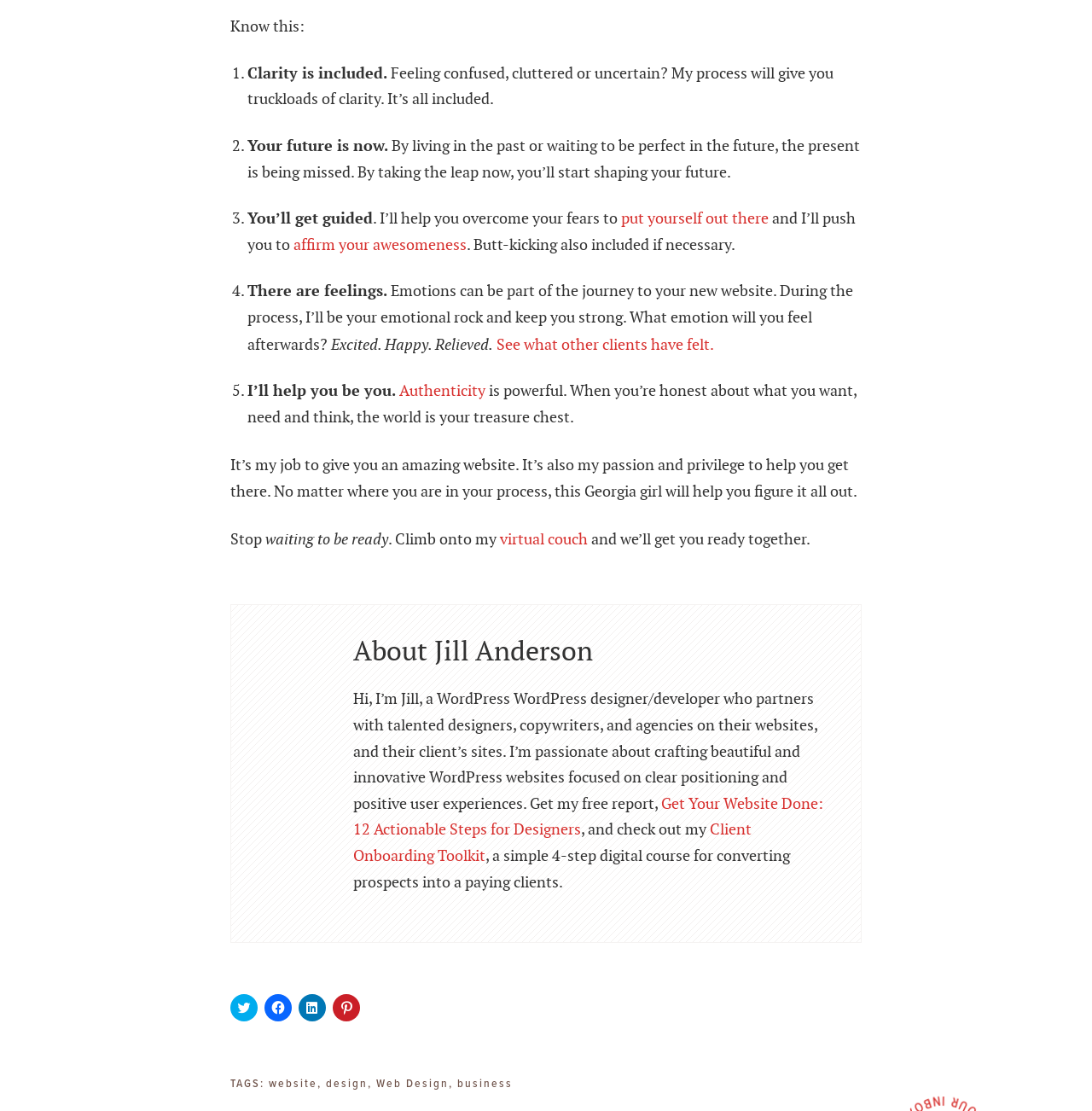Pinpoint the bounding box coordinates of the element to be clicked to execute the instruction: "See what other clients have felt".

[0.455, 0.302, 0.654, 0.318]